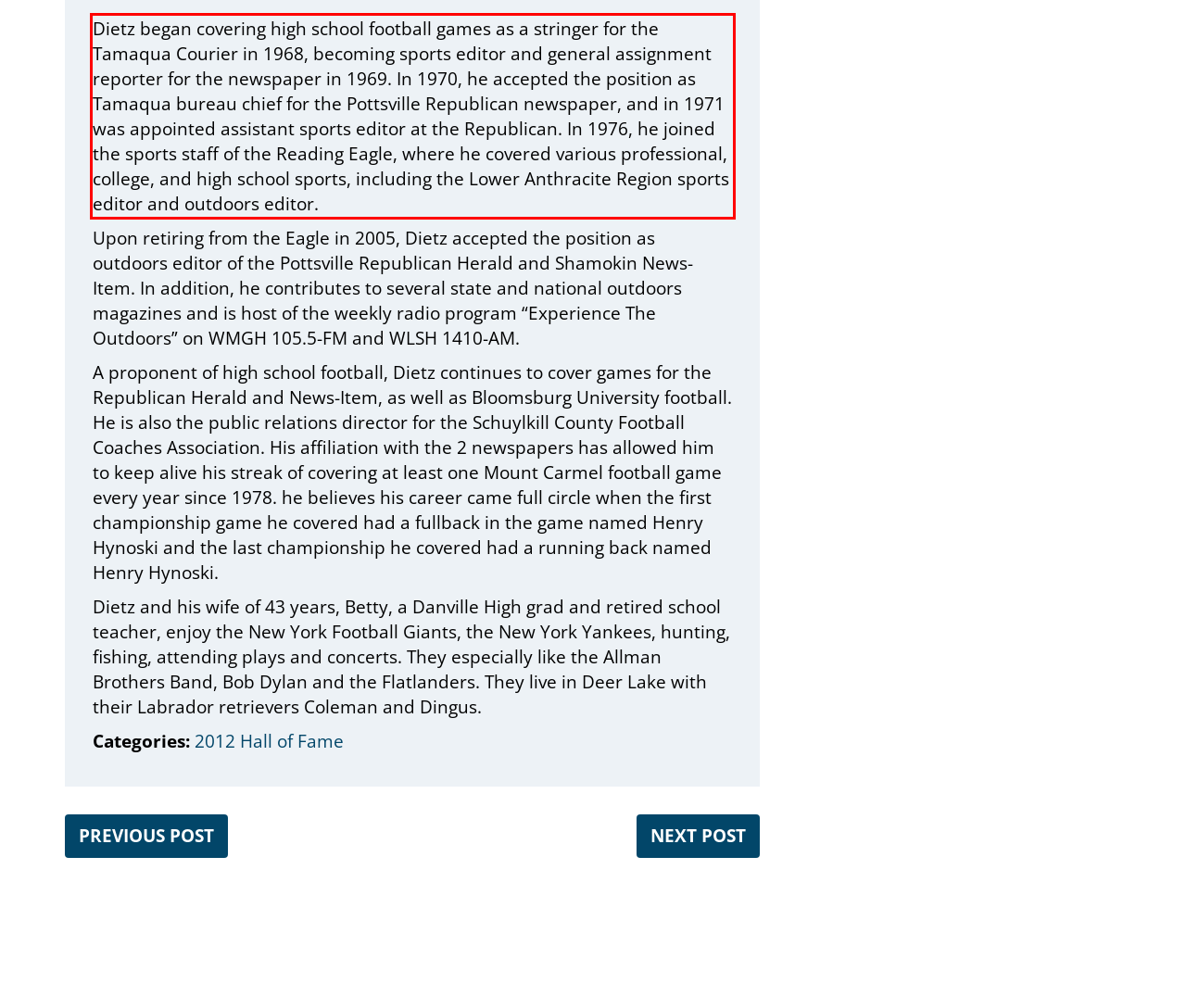Analyze the red bounding box in the provided webpage screenshot and generate the text content contained within.

Dietz began covering high school football games as a stringer for the Tamaqua Courier in 1968, becoming sports editor and general assignment reporter for the newspaper in 1969. In 1970, he accepted the position as Tamaqua bureau chief for the Pottsville Republican newspaper, and in 1971 was appointed assistant sports editor at the Republican. In 1976, he joined the sports staff of the Reading Eagle, where he covered various professional, college, and high school sports, including the Lower Anthracite Region sports editor and outdoors editor.